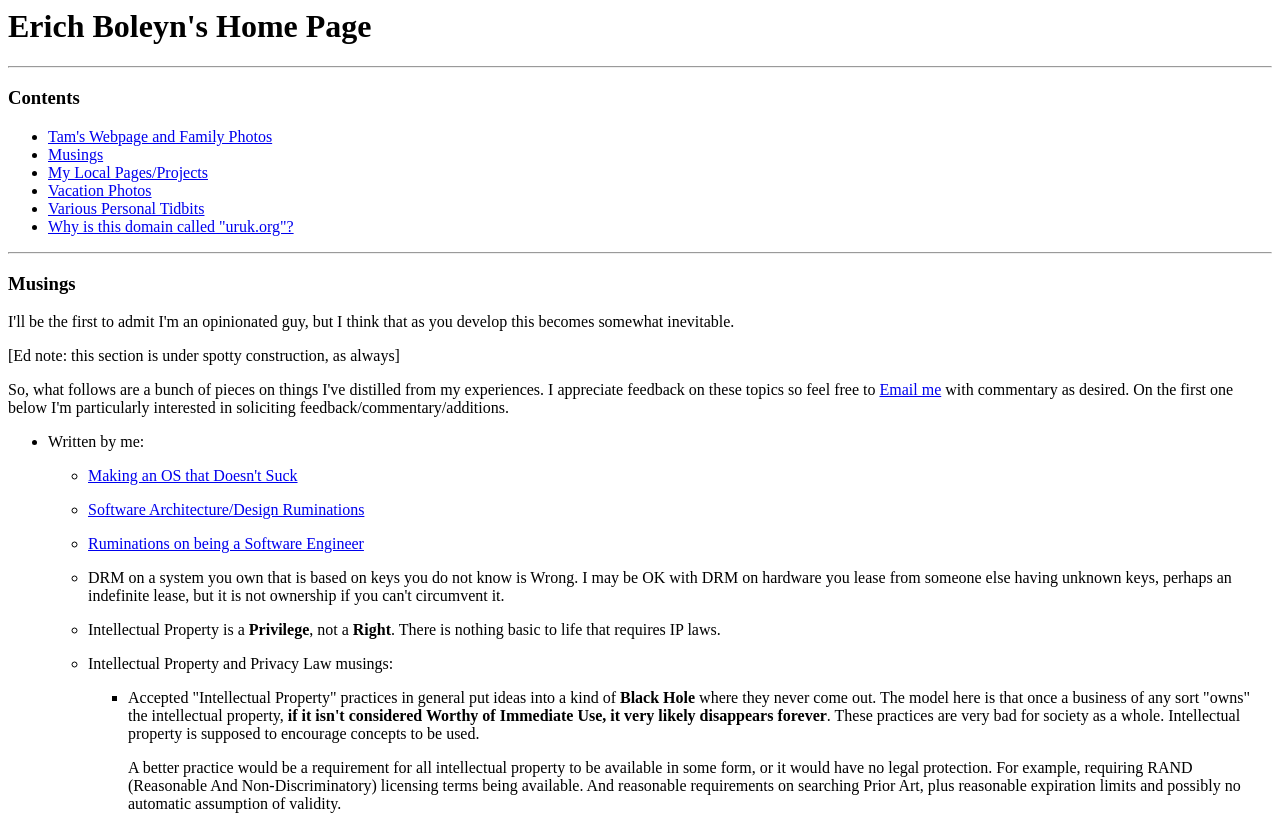Write a detailed summary of the webpage.

This webpage is Erich Boleyn's personal homepage, which serves as a hub for various links and writings. At the top, there is a heading with the title "Erich Boleyn's Home Page" followed by a horizontal separator. Below the separator, a heading "Contents" is displayed, which is followed by a list of links to different webpages, including "Tam's Webpage and Family Photos", "Musings", "My Local Pages/Projects", "Vacation Photos", and "Various Personal Tidbits". Each link is preceded by a bullet point.

Further down the page, there is another horizontal separator, followed by a heading "Musings" and a note stating that this section is under construction. Below this, there is a link to "Email me" and a list of writings by Erich Boleyn, including "Making an OS that Doesn't Suck", "Software Architecture/Design Ruminations", and "Ruminations on being a Software Engineer". These writings are denoted by a different type of bullet point.

The page also contains a section discussing intellectual property, where Erich Boleyn expresses his opinions on the topic. This section includes several paragraphs of text, with some sentences broken up into separate elements. The text argues that intellectual property laws are not necessary for basic human life and that current practices are harmful to society. The author proposes alternative practices, such as requiring intellectual property to be available in some form in order to receive legal protection.